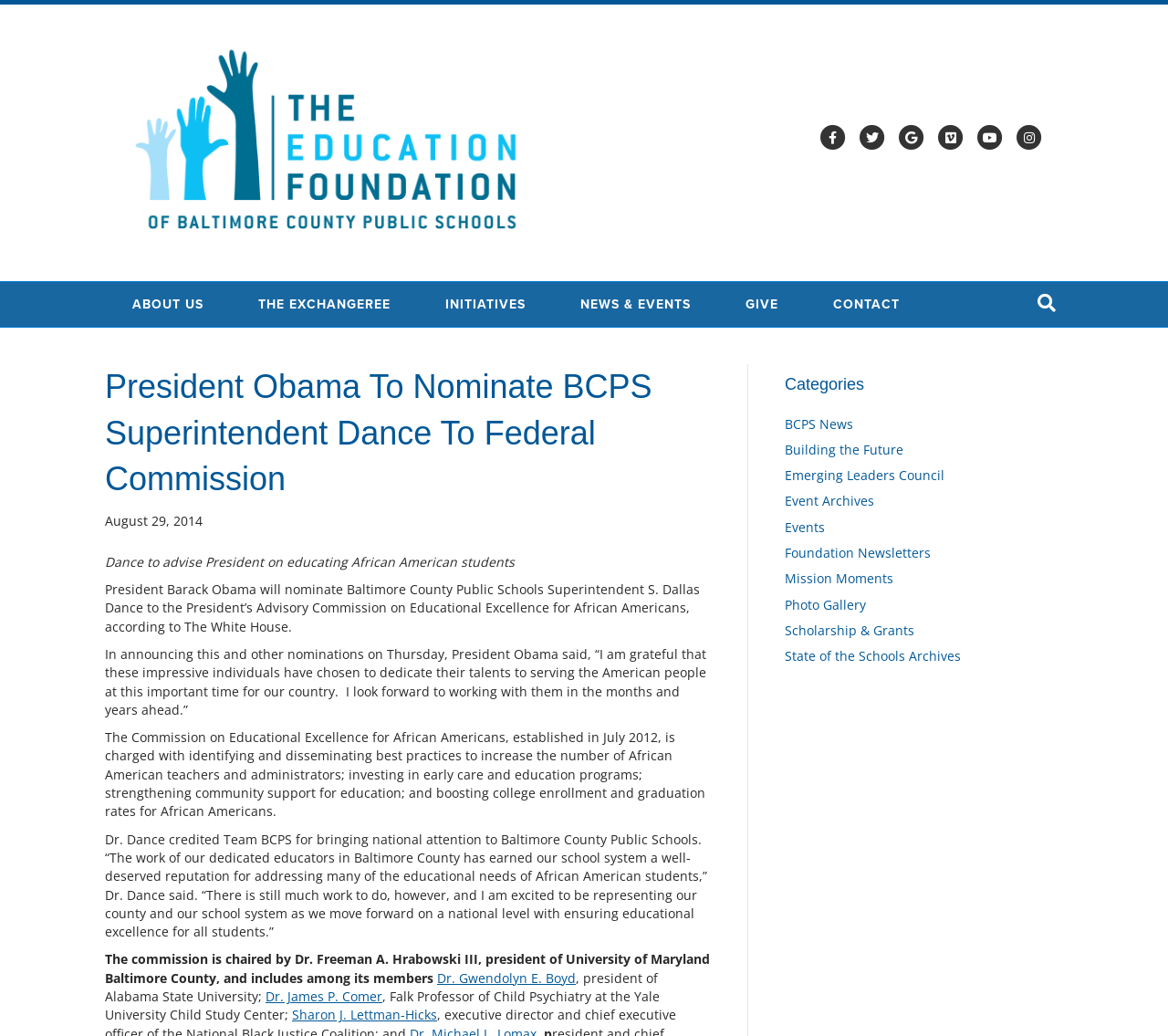Using the provided description: "News & Events", find the bounding box coordinates of the corresponding UI element. The output should be four float numbers between 0 and 1, in the format [left, top, right, bottom].

None